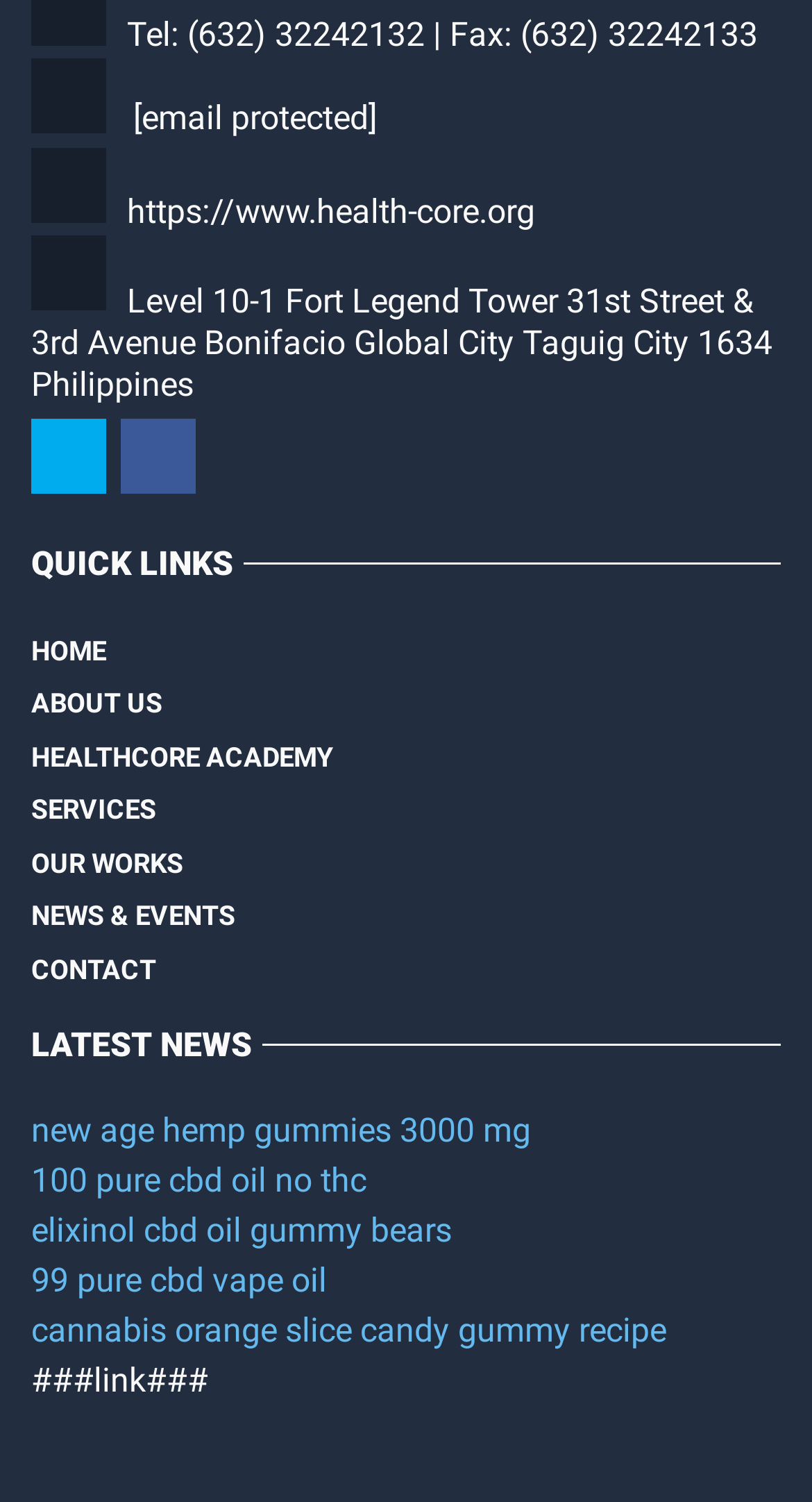Please identify the bounding box coordinates of the region to click in order to complete the given instruction: "Click the 'HOME' link". The coordinates should be four float numbers between 0 and 1, i.e., [left, top, right, bottom].

[0.038, 0.416, 0.131, 0.451]